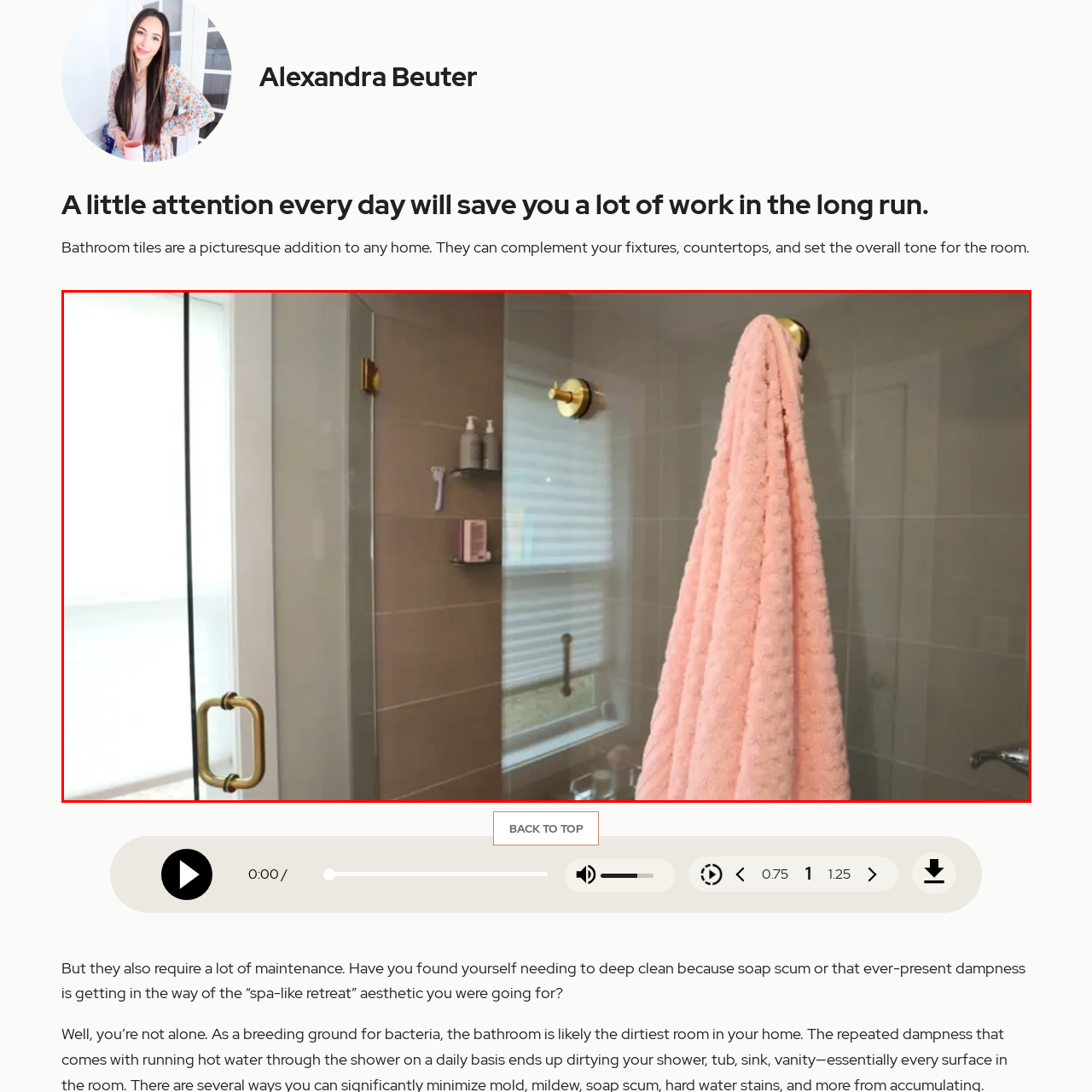What type of ambiance does the bathroom have?
Please examine the image within the red bounding box and provide your answer using just one word or phrase.

serene and spa-like